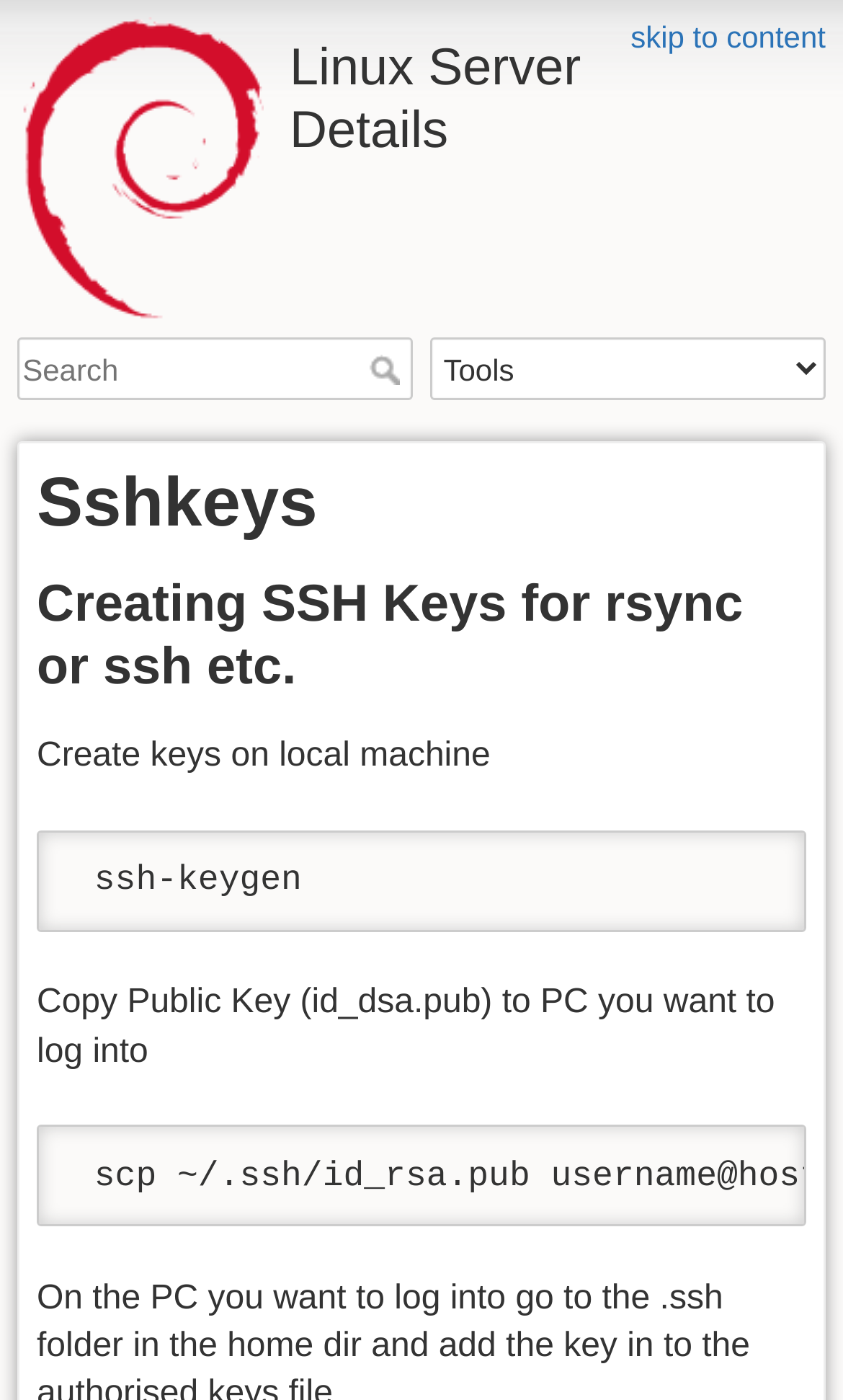Identify and provide the main heading of the webpage.

Linux Server Details